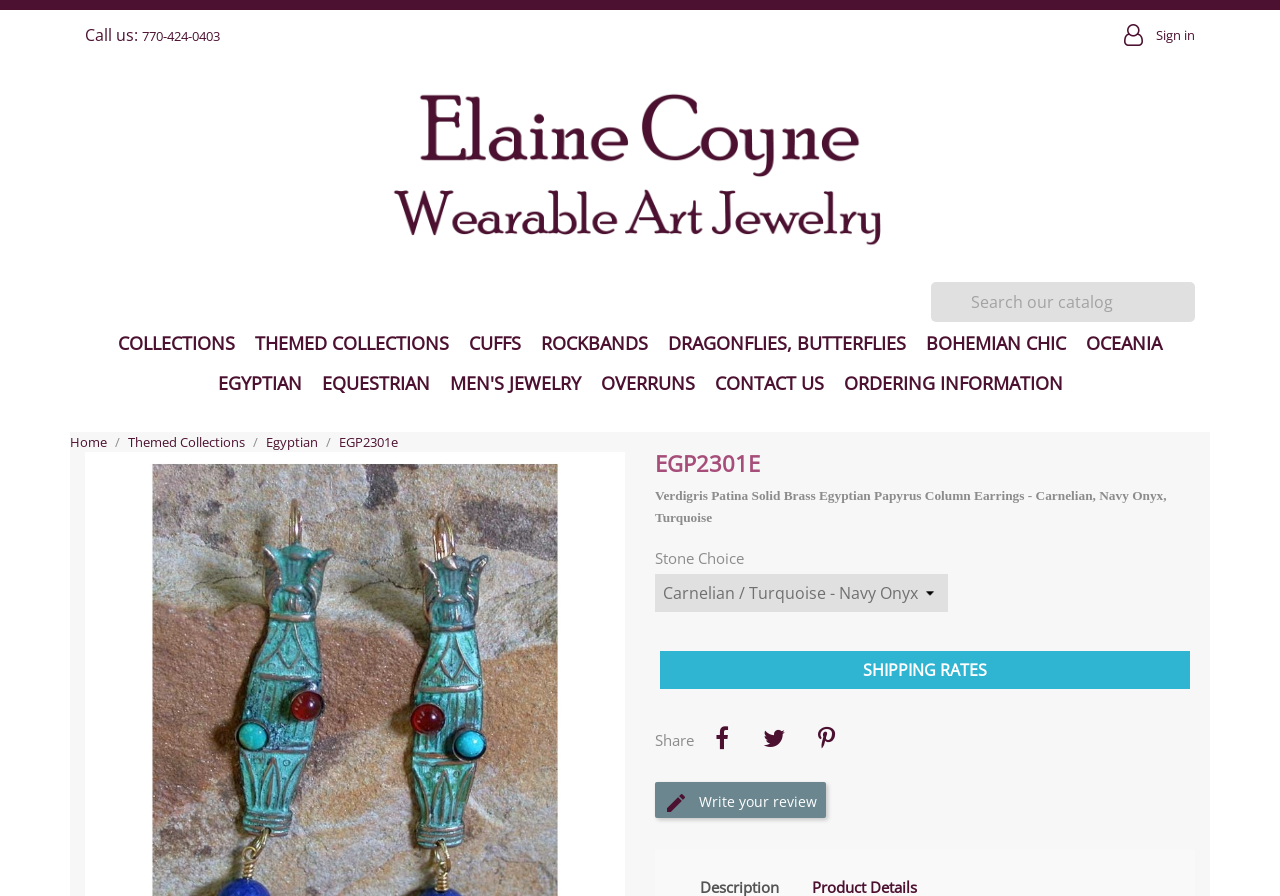Based on the element description title="Share", identify the bounding box of the UI element in the given webpage screenshot. The coordinates should be in the format (top-left x, top-left y, bottom-right x, bottom-right y) and must be between 0 and 1.

[0.548, 0.801, 0.58, 0.846]